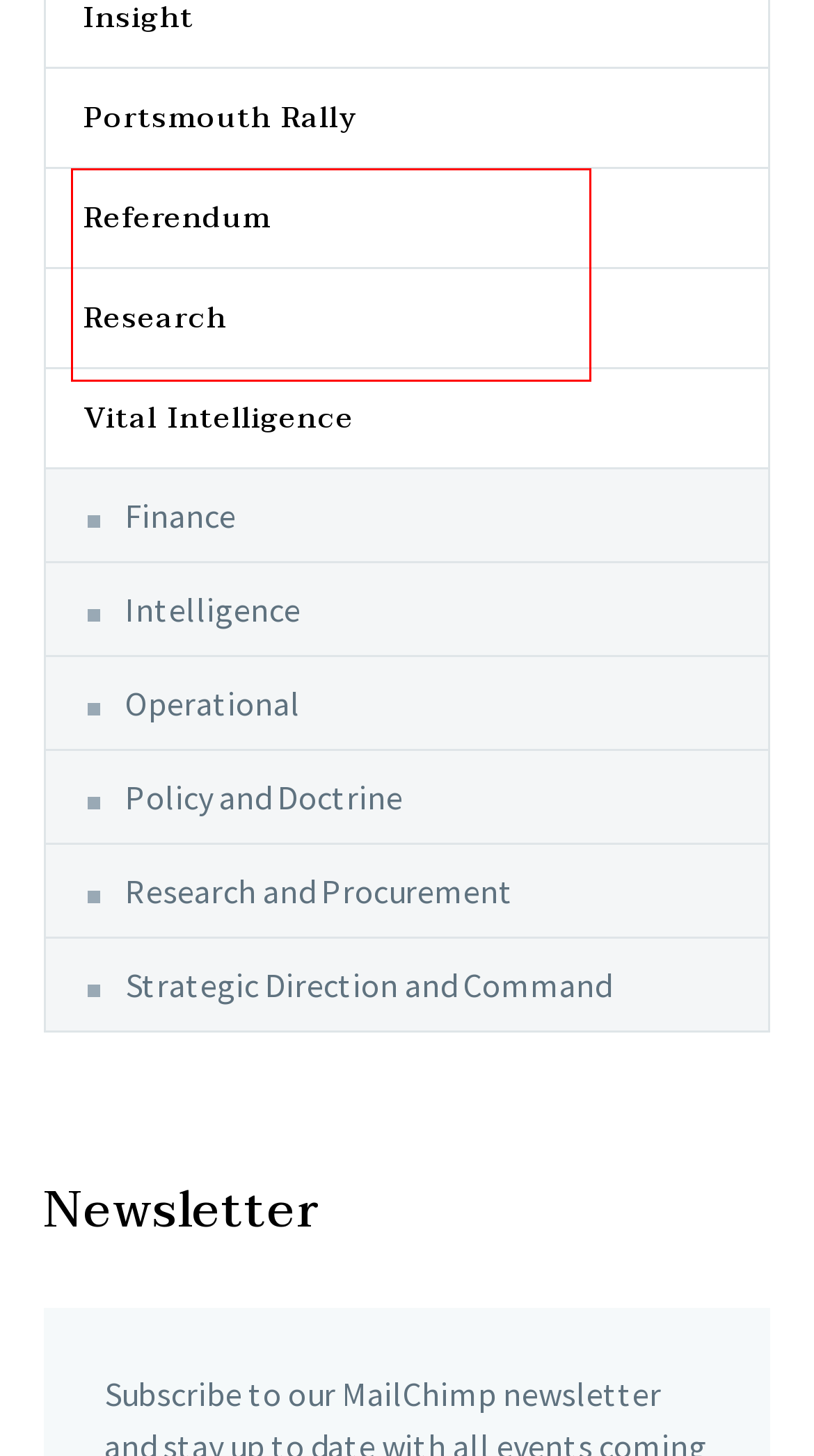You are given a webpage screenshot with a red bounding box around a UI element. Extract and generate the text inside this red bounding box.

When Theresa May announced a deal with the EU on 14 November, it quickly became clear that it conceded even…